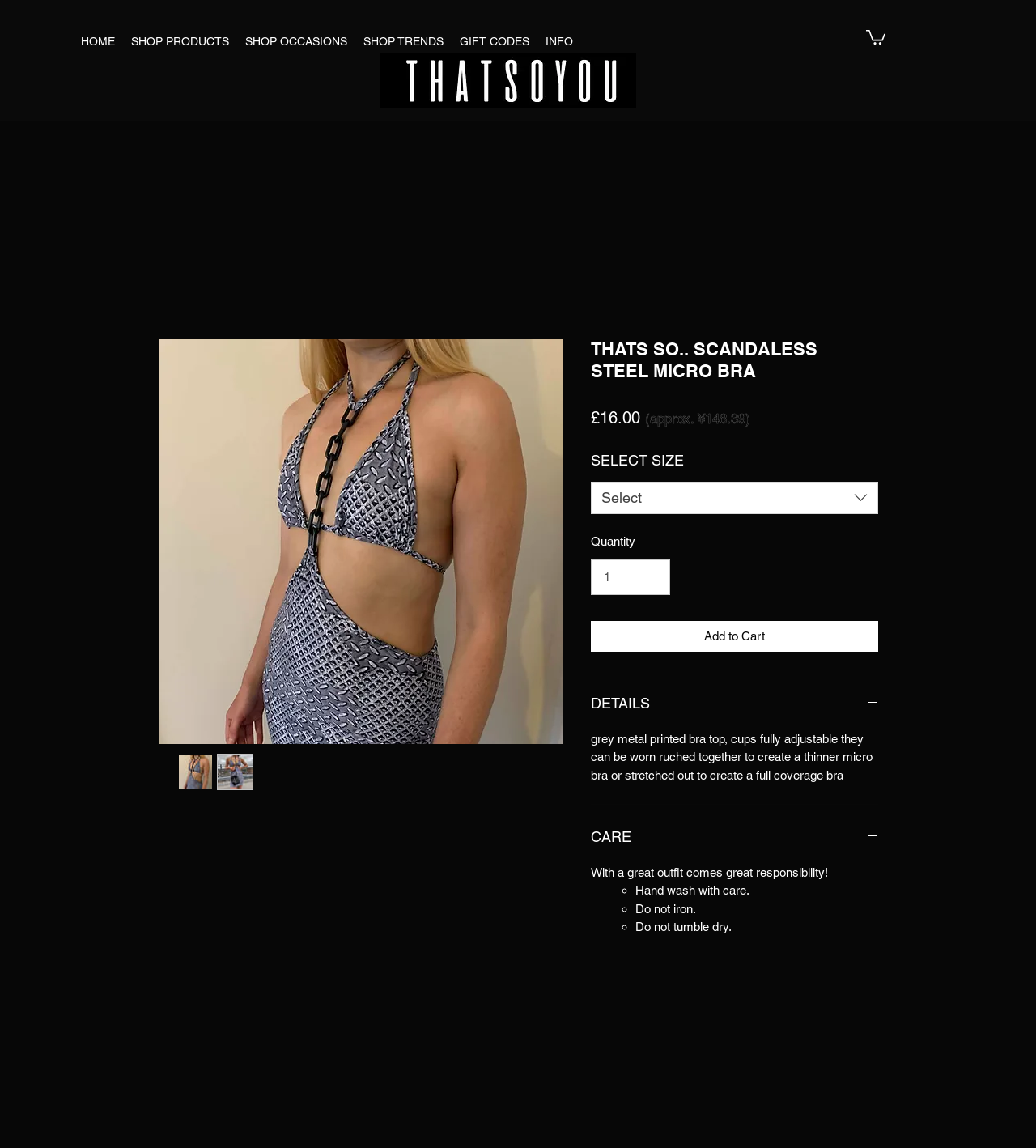Provide the bounding box coordinates of the HTML element described as: "CARE". The bounding box coordinates should be four float numbers between 0 and 1, i.e., [left, top, right, bottom].

[0.57, 0.718, 0.848, 0.74]